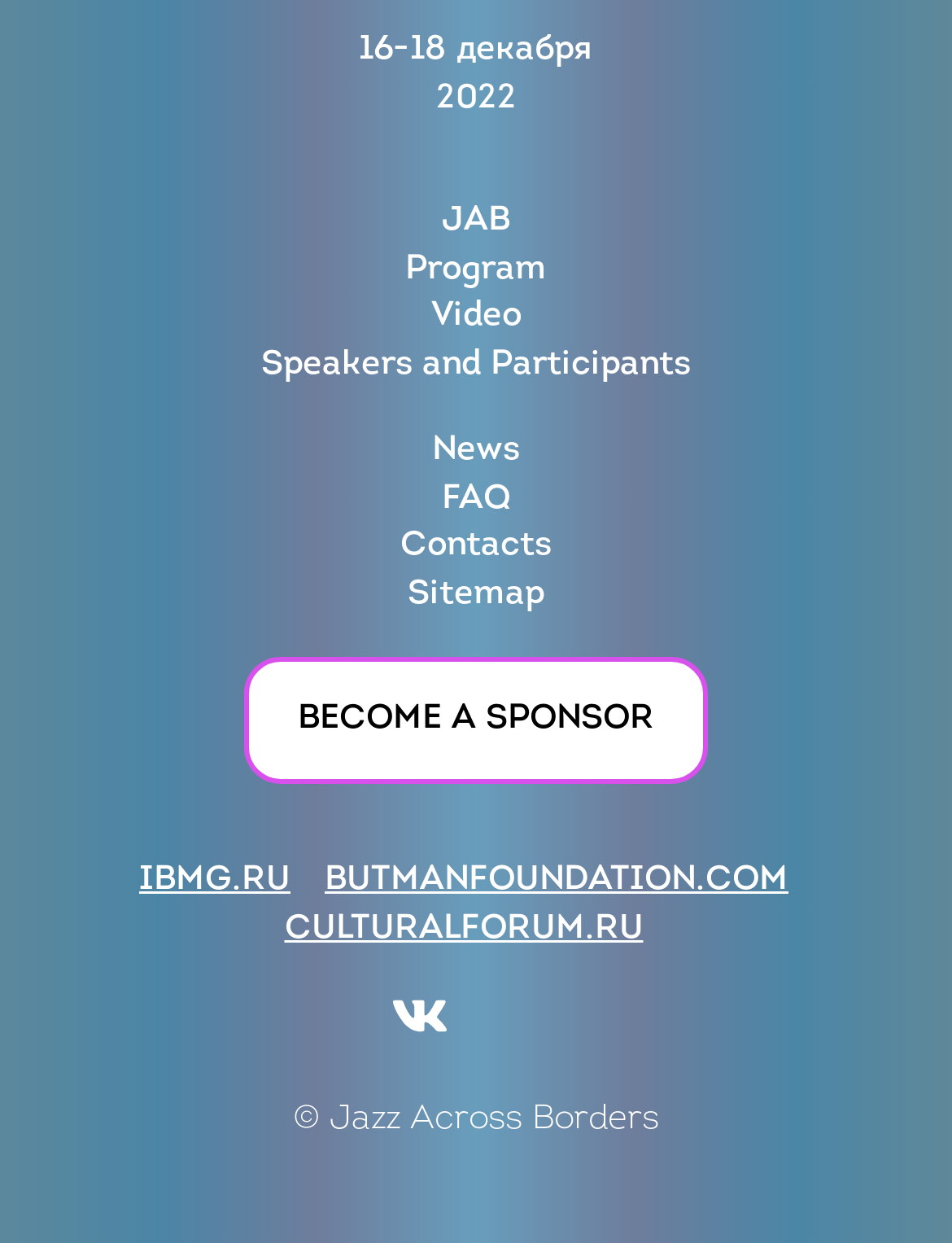Determine the bounding box coordinates (top-left x, top-left y, bottom-right x, bottom-right y) of the UI element described in the following text: FAQ

[0.464, 0.386, 0.536, 0.416]